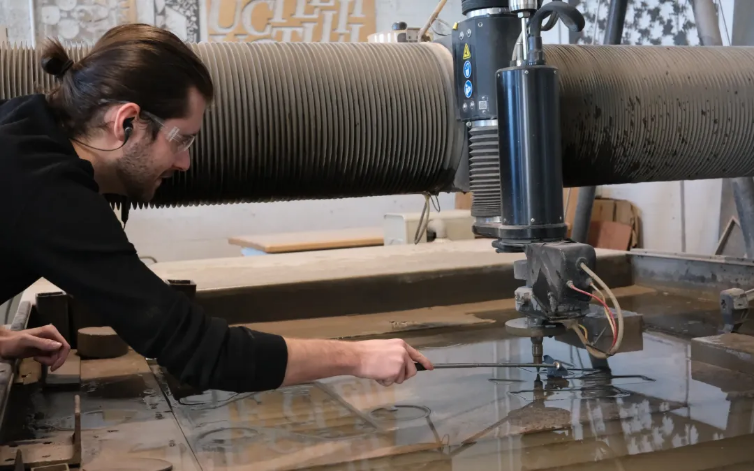Give an in-depth summary of the scene depicted in the image.

In this engaging image, a skilled technician is seen operating a water jet cutter, a sophisticated tool used for precision machining in prototyping and manufacturing. The technician, wearing safety goggles, appears focused as they guide a thin rod over a submerged surface, adjusting the position for an accurate cut. This workspace emanates a creative and technical atmosphere, highlighted by the prominent water jet machine in the background, essential for tasks involving metal, glass, and other materials. The setting reflects a modern manufacturing environment, emphasizing the innovative capabilities of the InDro Forge facility, known for transforming conceptual designs into tangible prototypes. This process underscores the company's commitment to high-precision engineering and advanced manufacturing techniques, making it a leader in the prototyping industry.